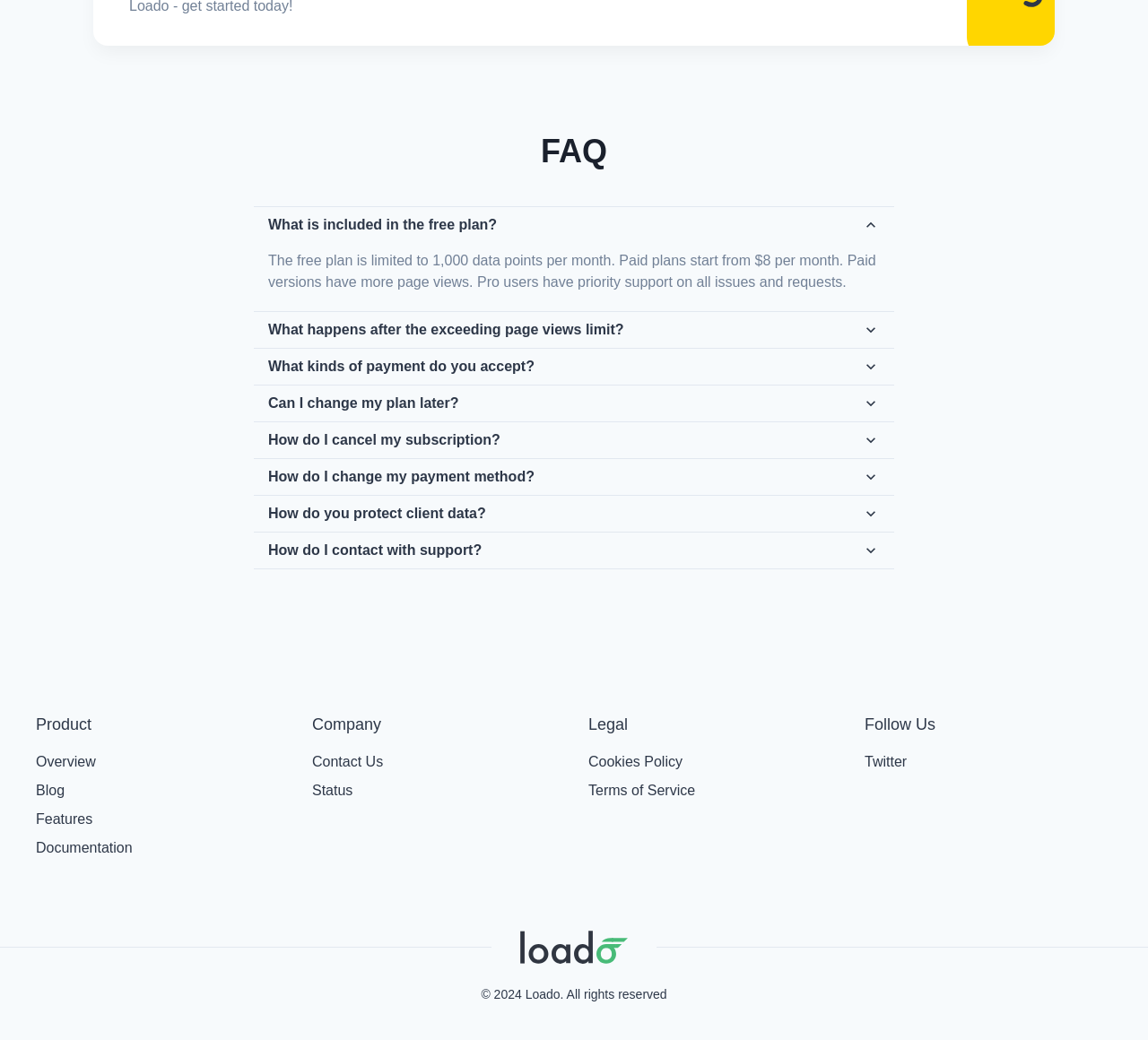Please identify the bounding box coordinates of the region to click in order to complete the given instruction: "Visit 'Blog'". The coordinates should be four float numbers between 0 and 1, i.e., [left, top, right, bottom].

[0.031, 0.75, 0.056, 0.771]